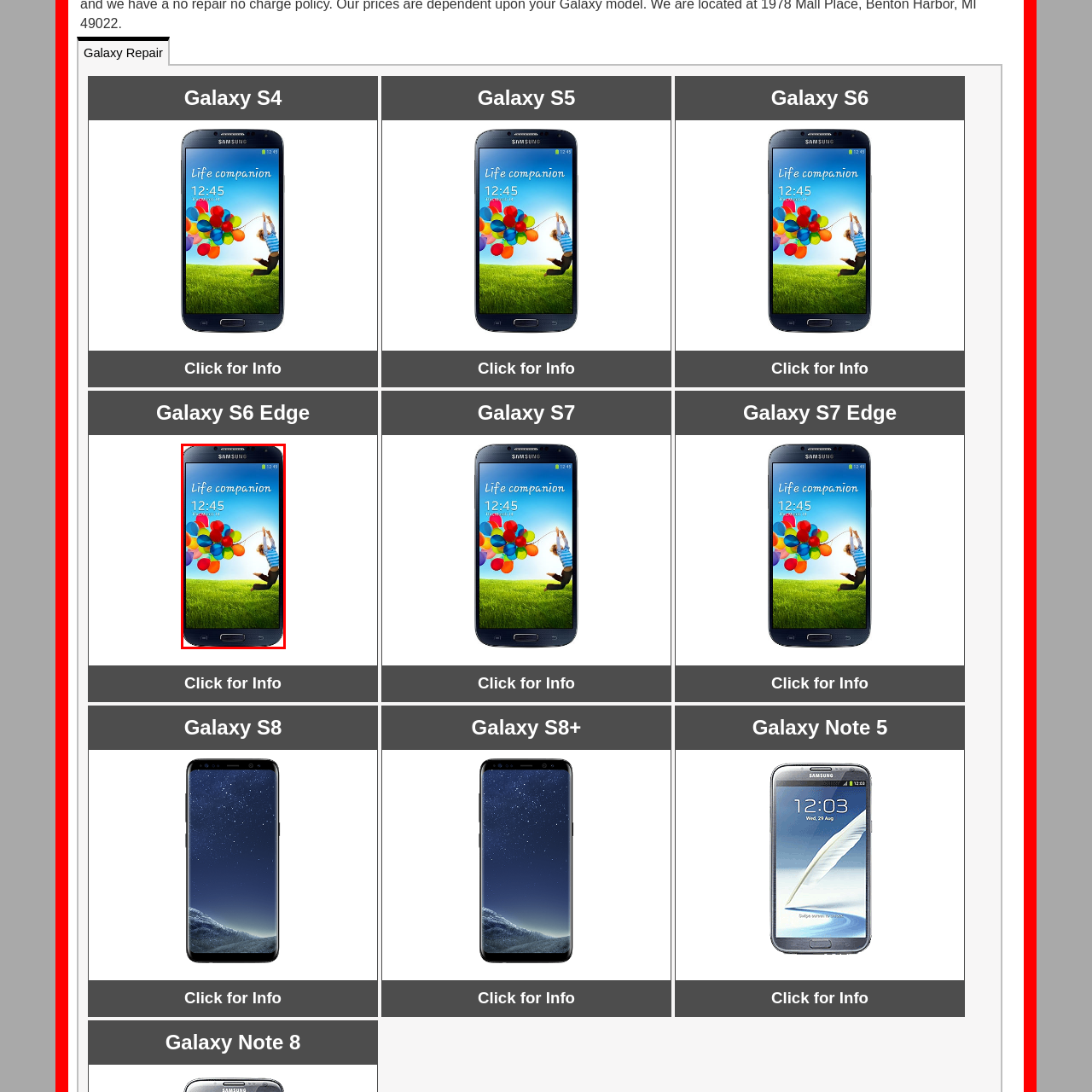What is the girl in the background holding?  
Analyze the image surrounded by the red box and deliver a detailed answer based on the visual elements depicted in the image.

In the background image of the home screen, a young girl is shown jumping in mid-air, holding onto a string of colorful balloons, which adds to the lively and cheerful atmosphere of the scene.